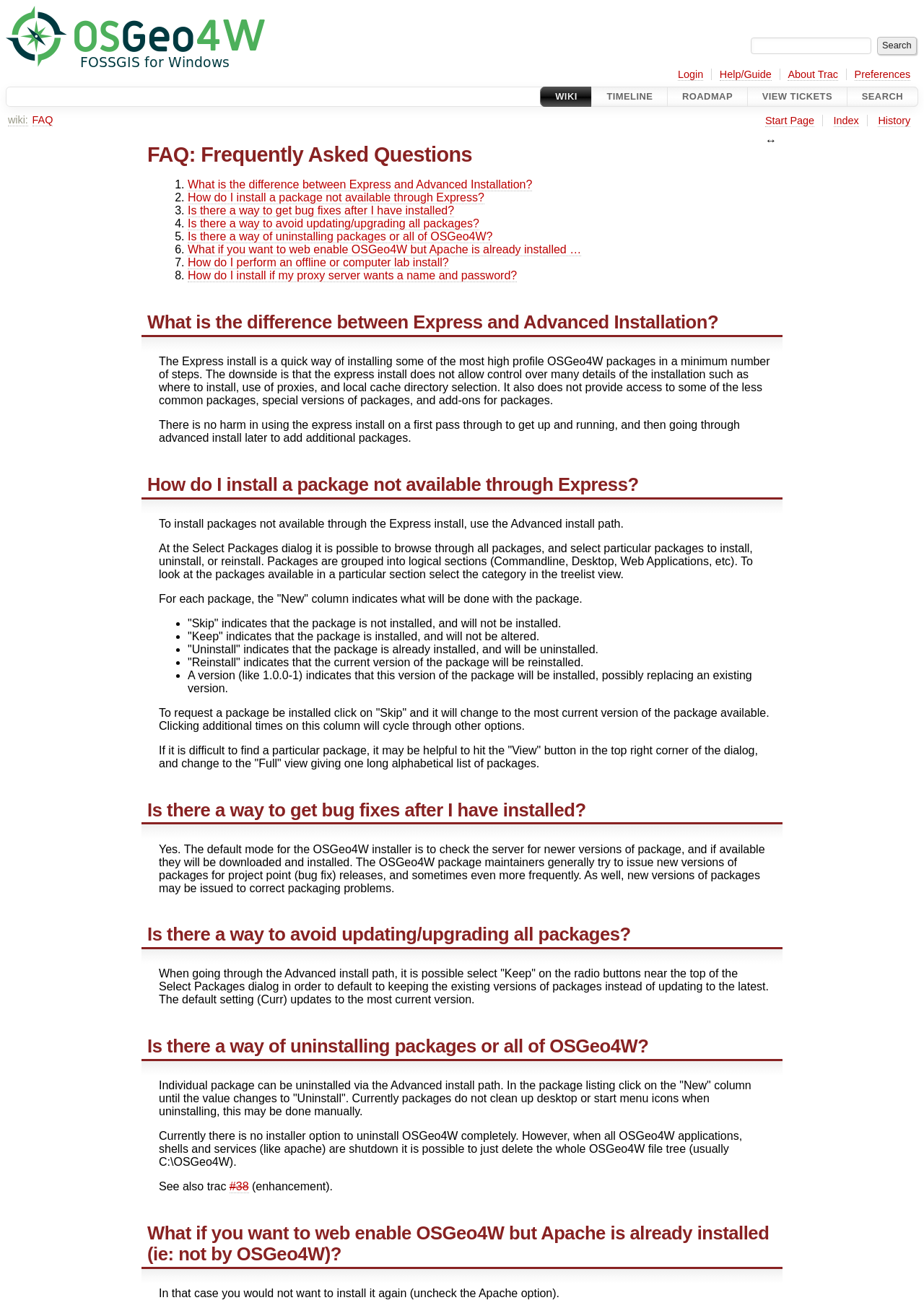What happens if I click on 'Skip' in the Select Packages dialog?
Using the visual information, answer the question in a single word or phrase.

It will change to the most current version